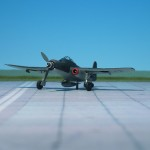Explain in detail what you see in the image.

The image showcases a detailed model aircraft, specifically the Blohm & Voss Bv 204 alongside the Bv 246 “Hagelkorn” (Hailstone). The aircraft is positioned on a runway, facing directly towards the viewer, allowing for a clear view of its sleek design and distinctive features. The model is intricately crafted, highlighting elements like the propellers and the signature red circle that differentiates it. The background features a clear blue sky, adding to the overall aesthetic of the scene and emphasizing the aircraft's aviation theme. This portrayal captures both the historical significance of the model and the artistry involved in aviation modeling.